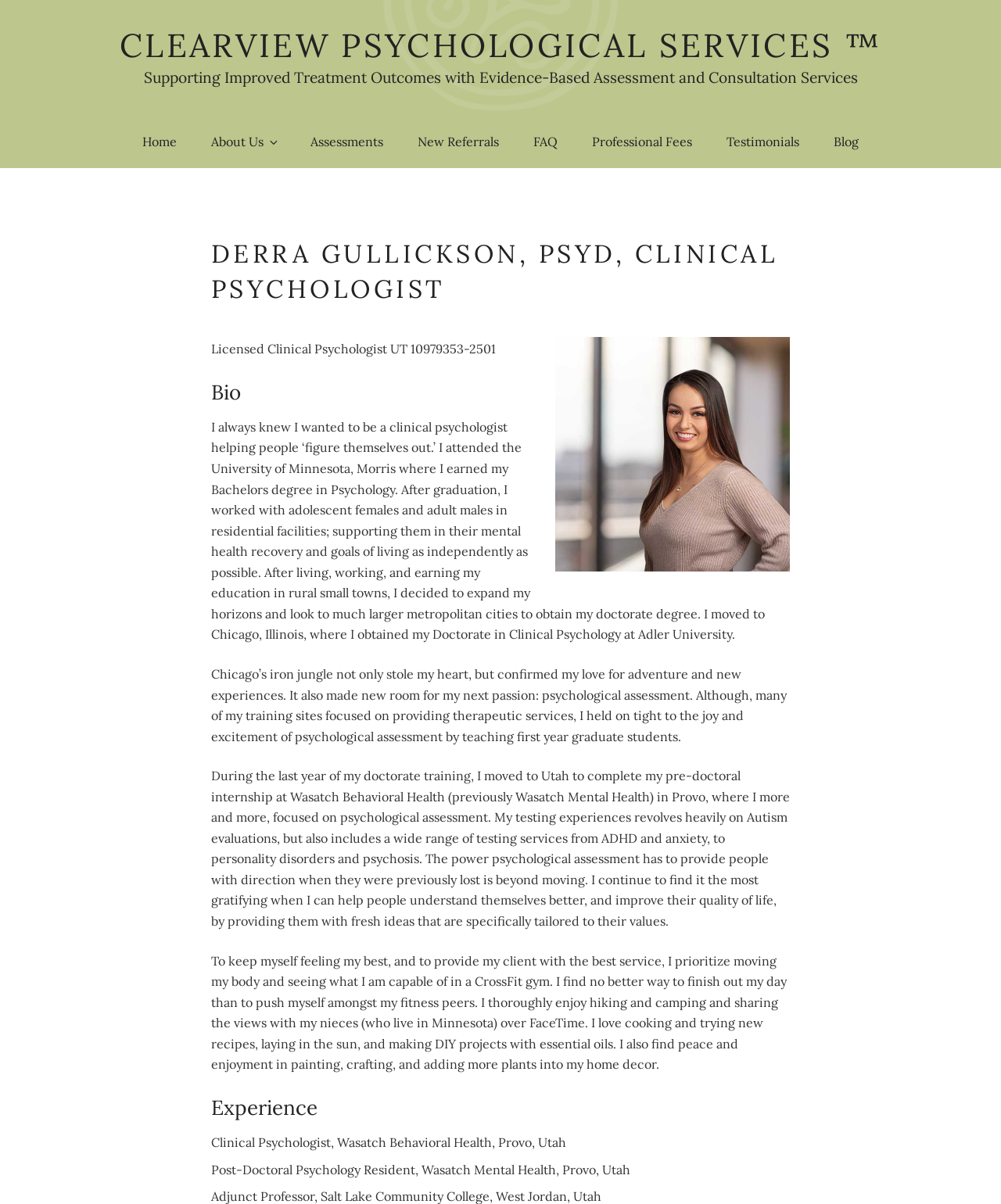Could you locate the bounding box coordinates for the section that should be clicked to accomplish this task: "Click on the 'Assessments' link".

[0.295, 0.104, 0.398, 0.132]